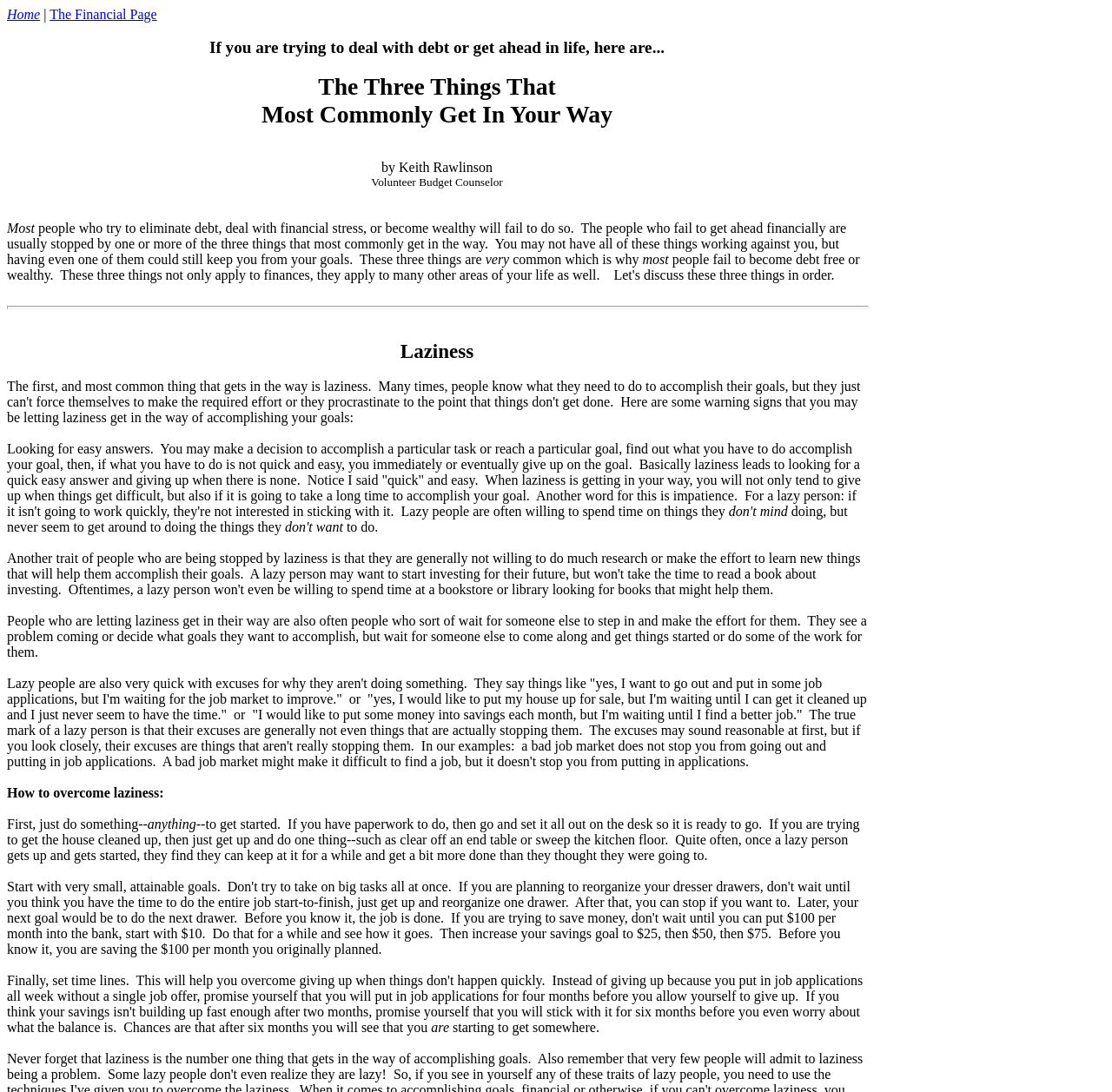Please answer the following question using a single word or phrase: 
What is the first thing that commonly gets in the way?

Laziness